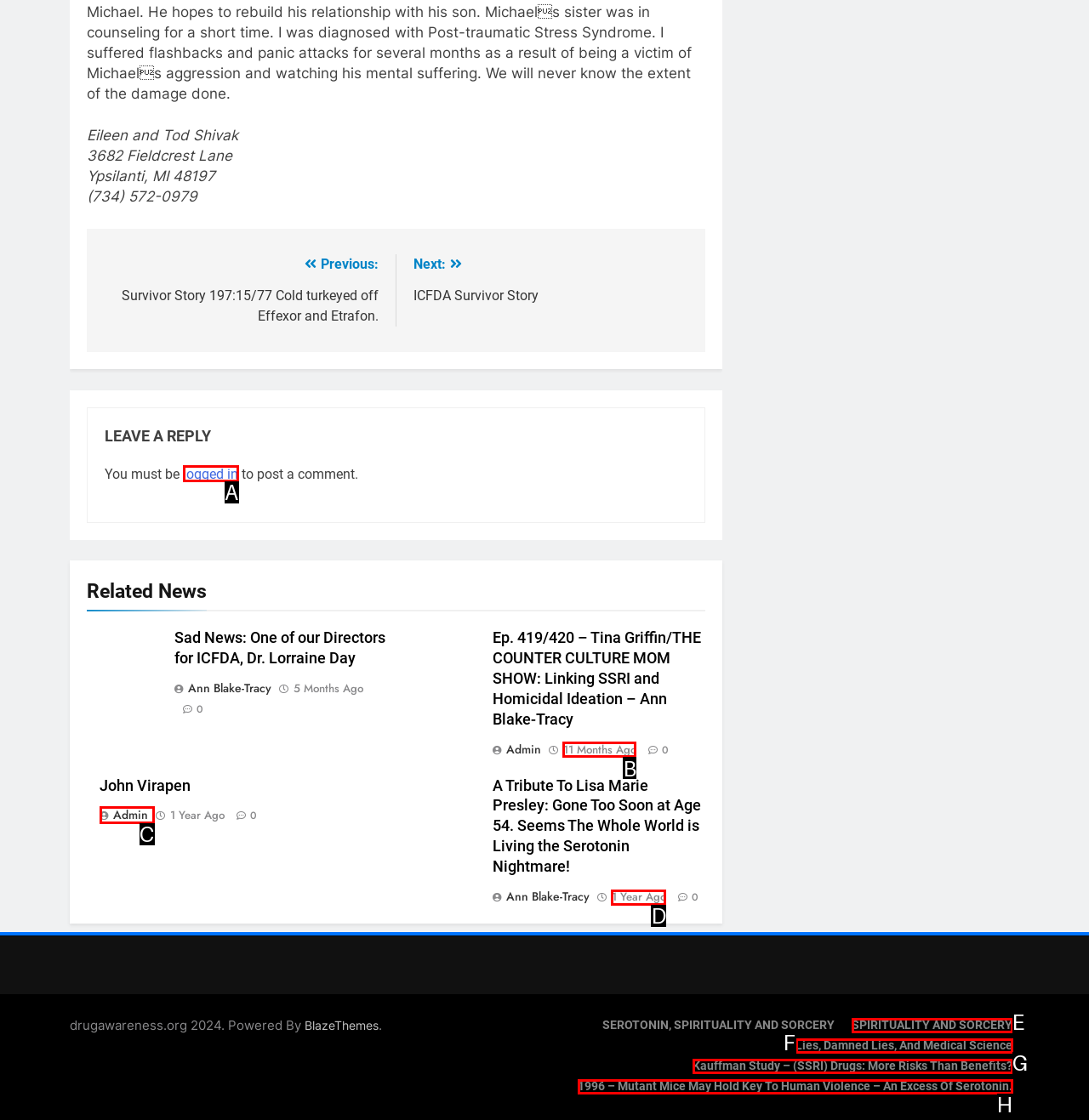Indicate the UI element to click to perform the task: Click on the 'logged in' link. Reply with the letter corresponding to the chosen element.

A